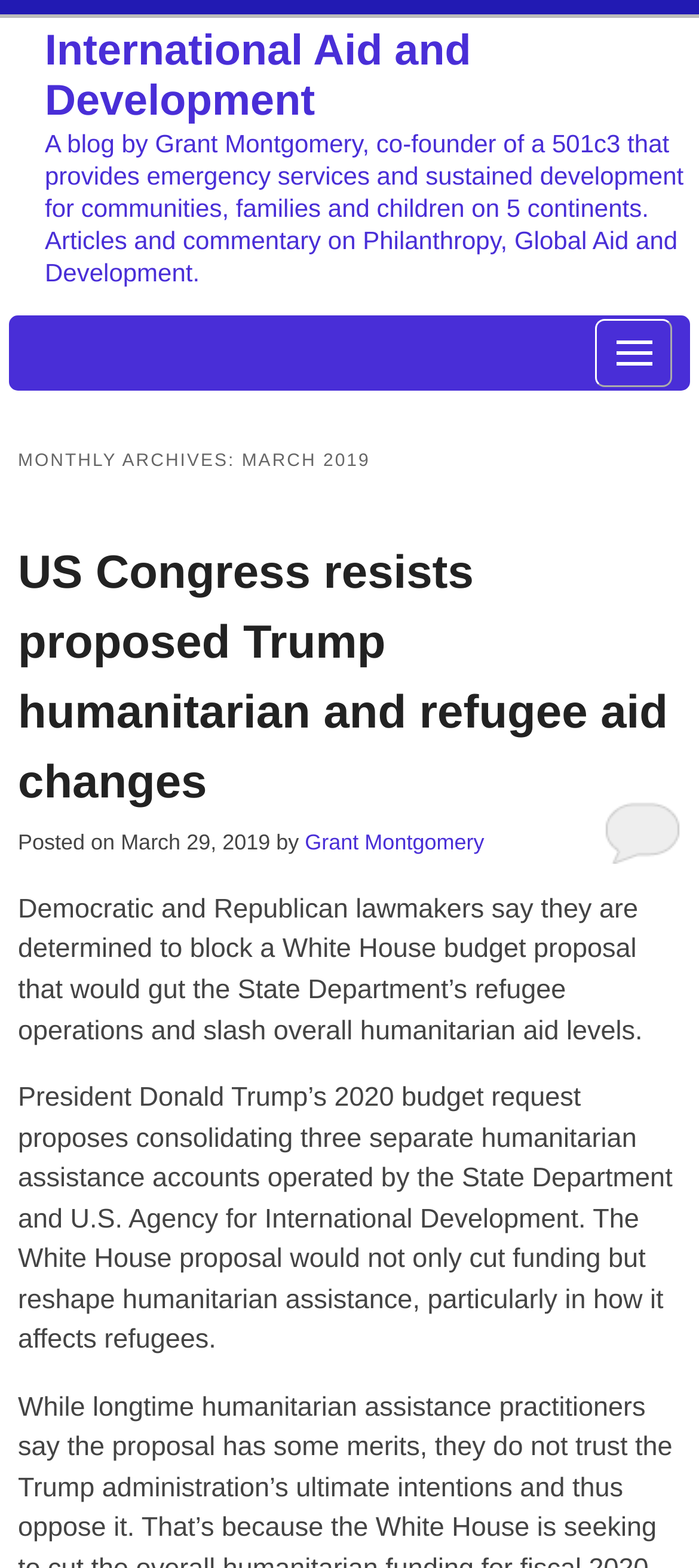Offer a meticulous description of the webpage's structure and content.

This webpage is a blog by Grant Montgomery, co-founder of a 501c3 organization that provides emergency services and sustained development for communities, families, and children on 5 continents. The blog focuses on philanthropy, global aid, and development. 

At the top left of the page, there is a link to "International Aid and Development" and a brief description of the blog's purpose. To the right of this, there is a "Menu" button with an icon. 

Below the top section, there is a heading "MONTHLY ARCHIVES: MARCH 2019" that spans almost the entire width of the page. Under this heading, there is a list of articles, with the first one being "US Congress resists proposed Trump humanitarian and refugee aid changes". This article has a link to the full text, and is followed by the posting date "March 29, 2019", the author "Grant Montgomery", and a few lines of summary text. The article text is divided into paragraphs, with the first paragraph describing the resistance of Democratic and Republican lawmakers to the White House budget proposal, and the second paragraph explaining the proposal's details.